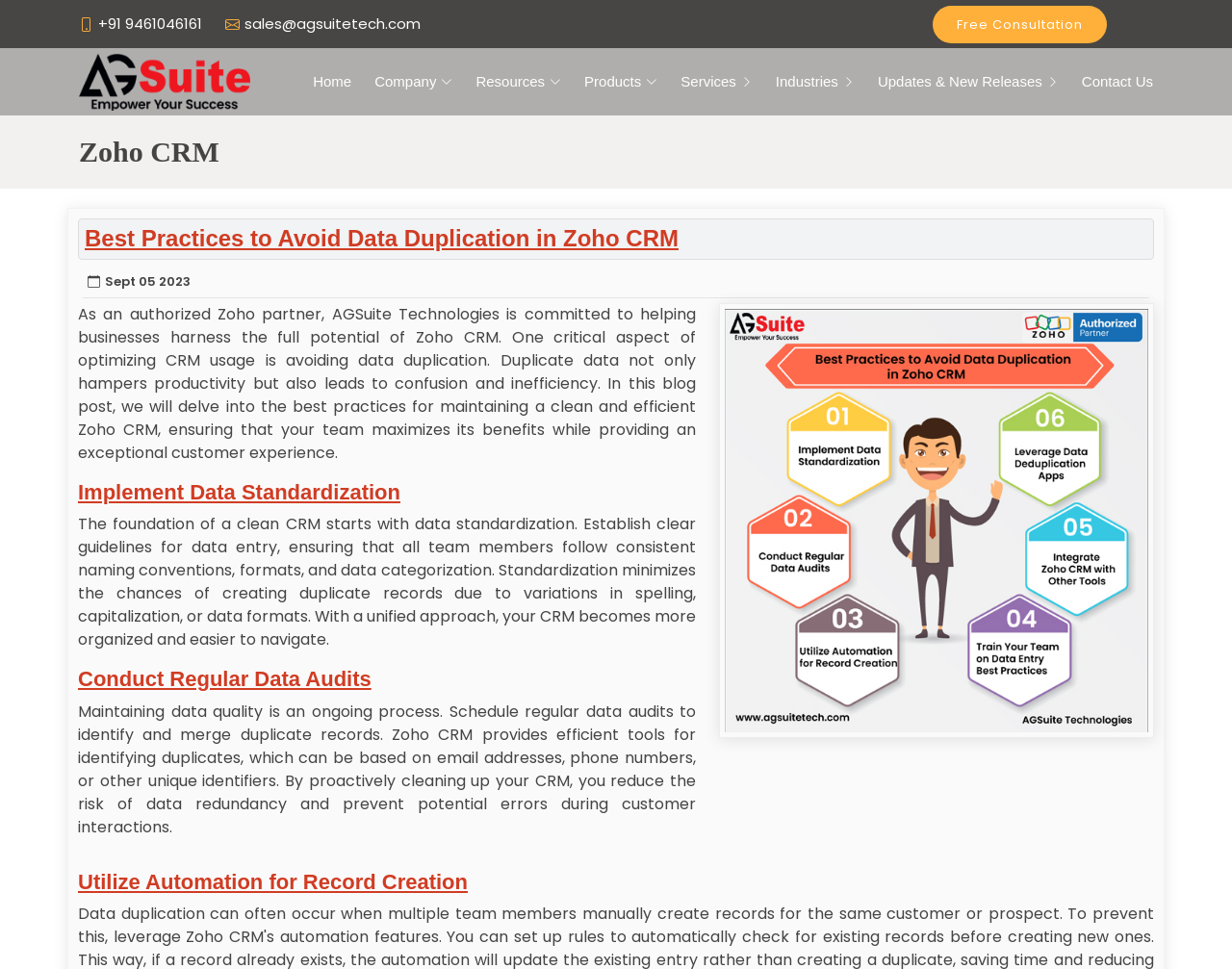Provide the bounding box coordinates for the area that should be clicked to complete the instruction: "Click on 'Posts' navigation".

None